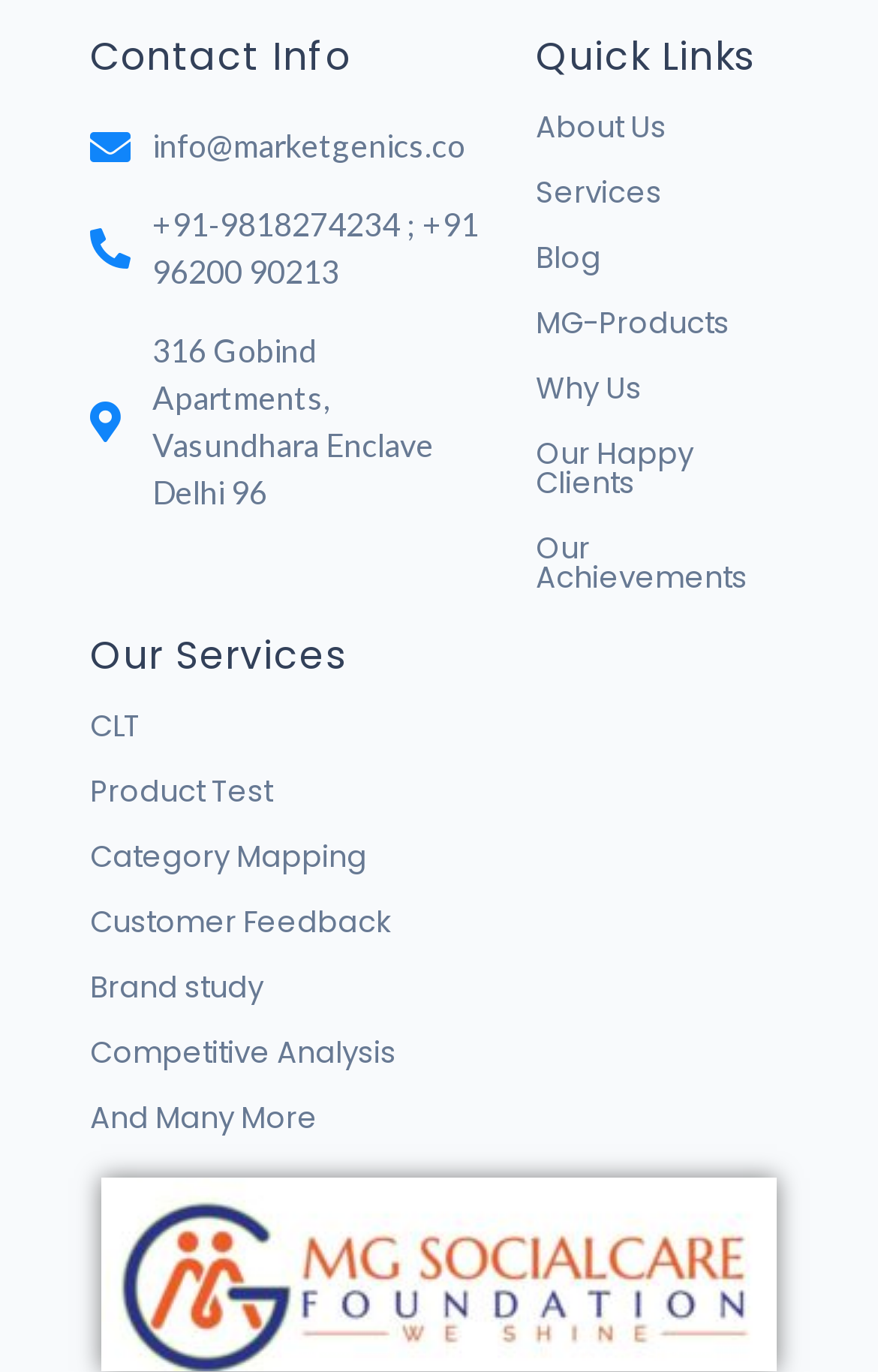Please mark the bounding box coordinates of the area that should be clicked to carry out the instruction: "learn more about CLT service".

[0.103, 0.514, 0.159, 0.545]